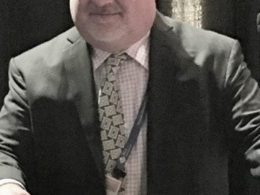What topics might be associated with this image?
Please analyze the image and answer the question with as much detail as possible.

The context of the webpage, which features programs and reports, suggests that the image might be associated with topics related to agriculture or industry, although the exact connection is not explicitly stated.